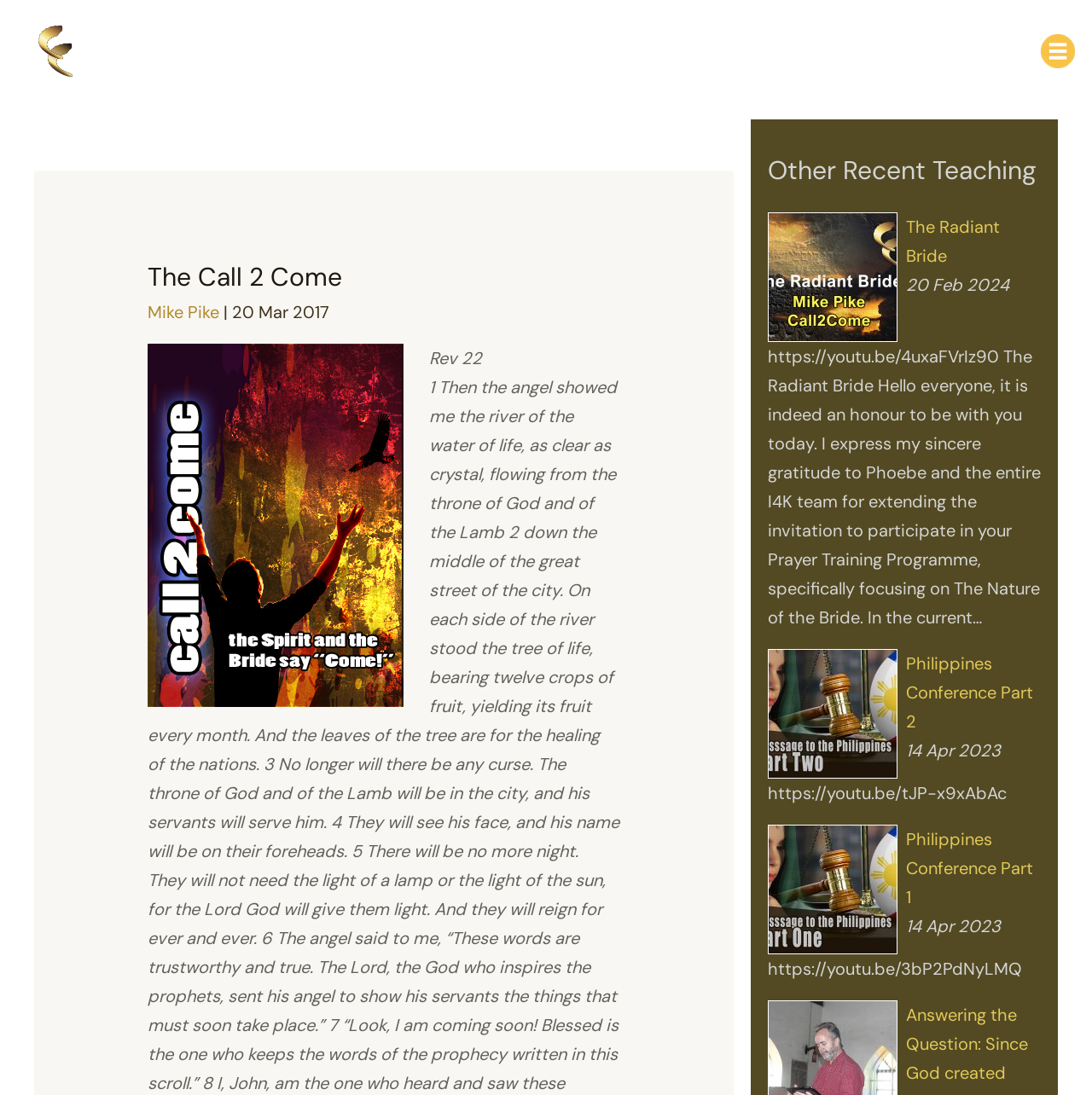Identify the bounding box coordinates for the UI element described by the following text: "The Radiant Bride". Provide the coordinates as four float numbers between 0 and 1, in the format [left, top, right, bottom].

[0.83, 0.197, 0.916, 0.244]